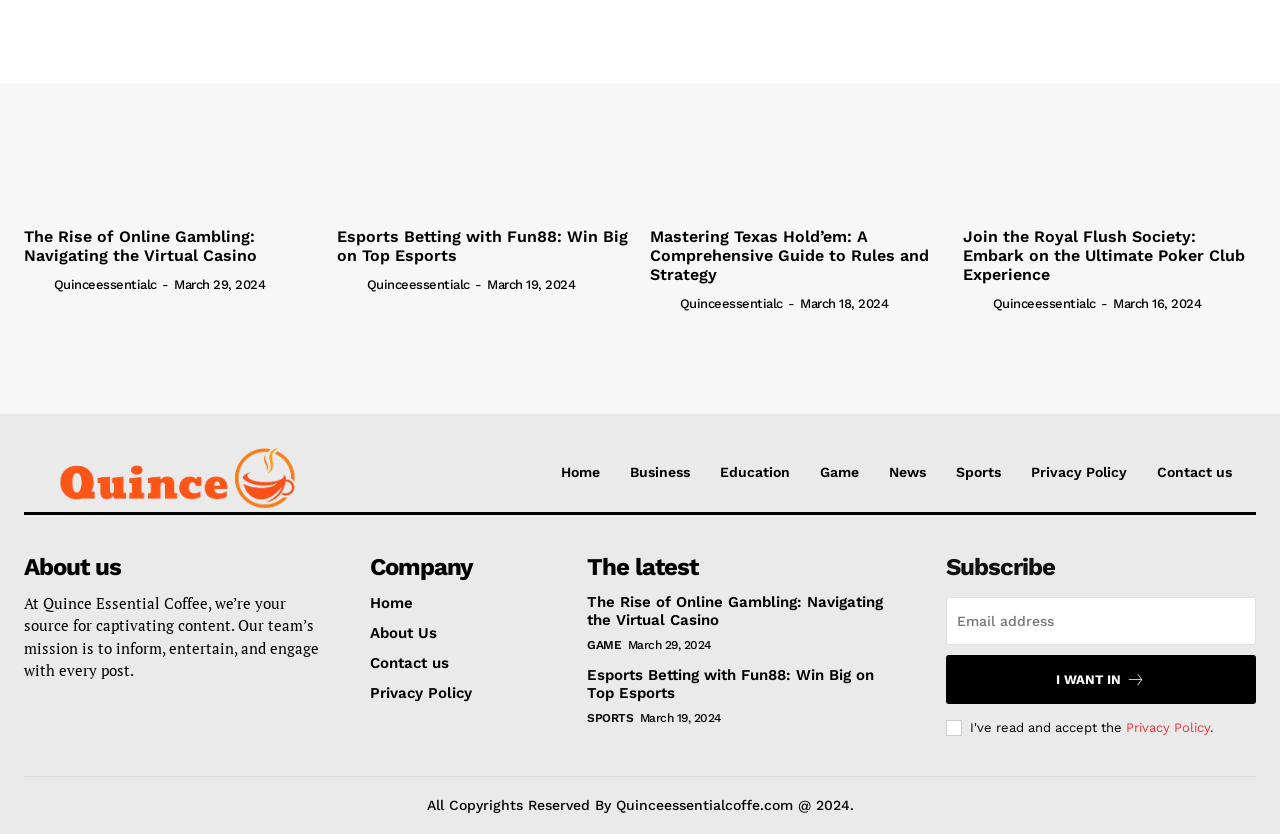What is the purpose of the textbox?
Can you offer a detailed and complete answer to this question?

The purpose of the textbox can be inferred from the heading 'Subscribe' which is located above the textbox, indicating that the user needs to enter their email to subscribe to something.